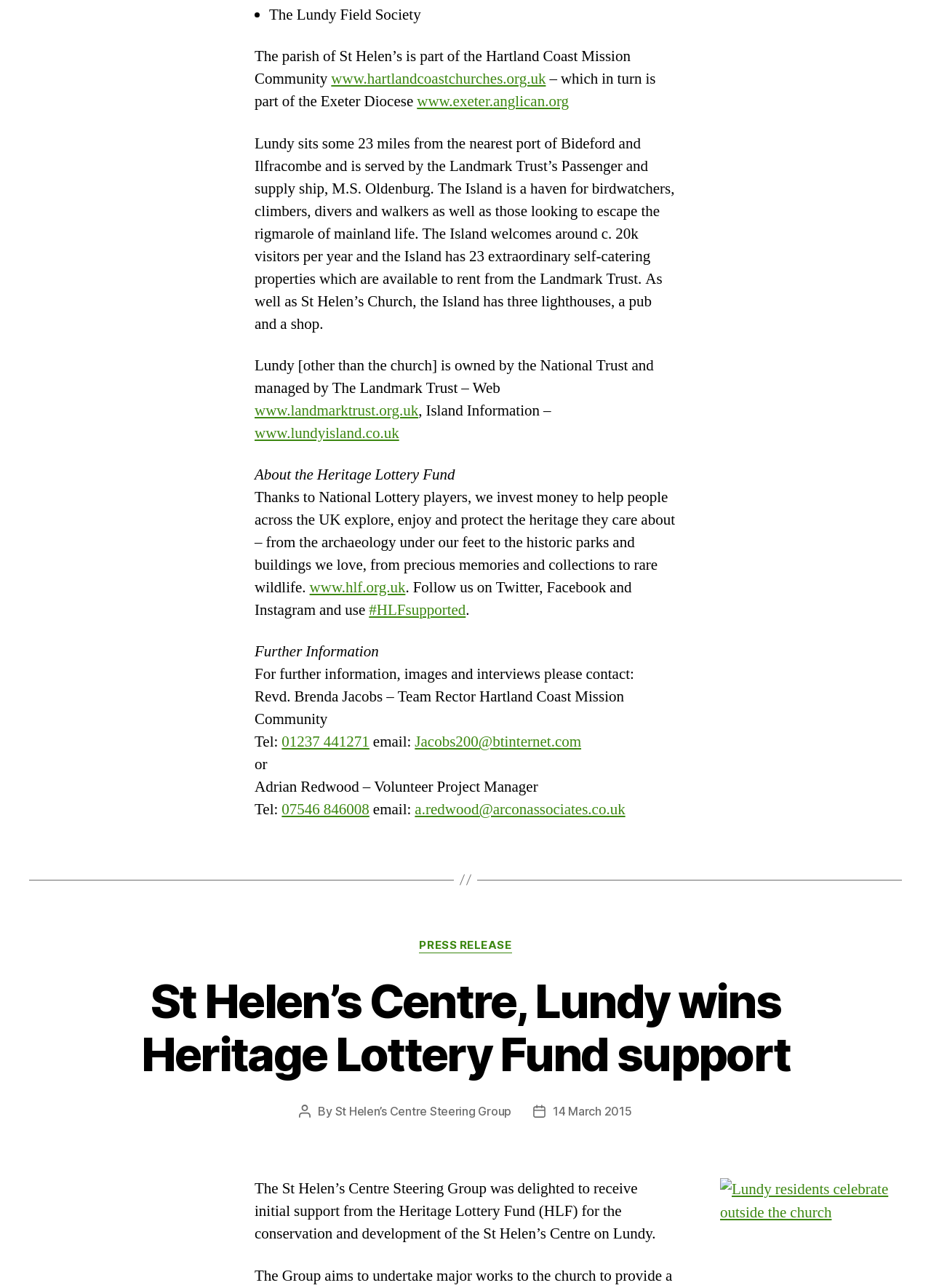Could you please study the image and provide a detailed answer to the question:
How many visitors does Lundy welcome per year?

I found the answer by reading the text on the webpage, which states that 'The Island welcomes around c. 20k visitors per year'.